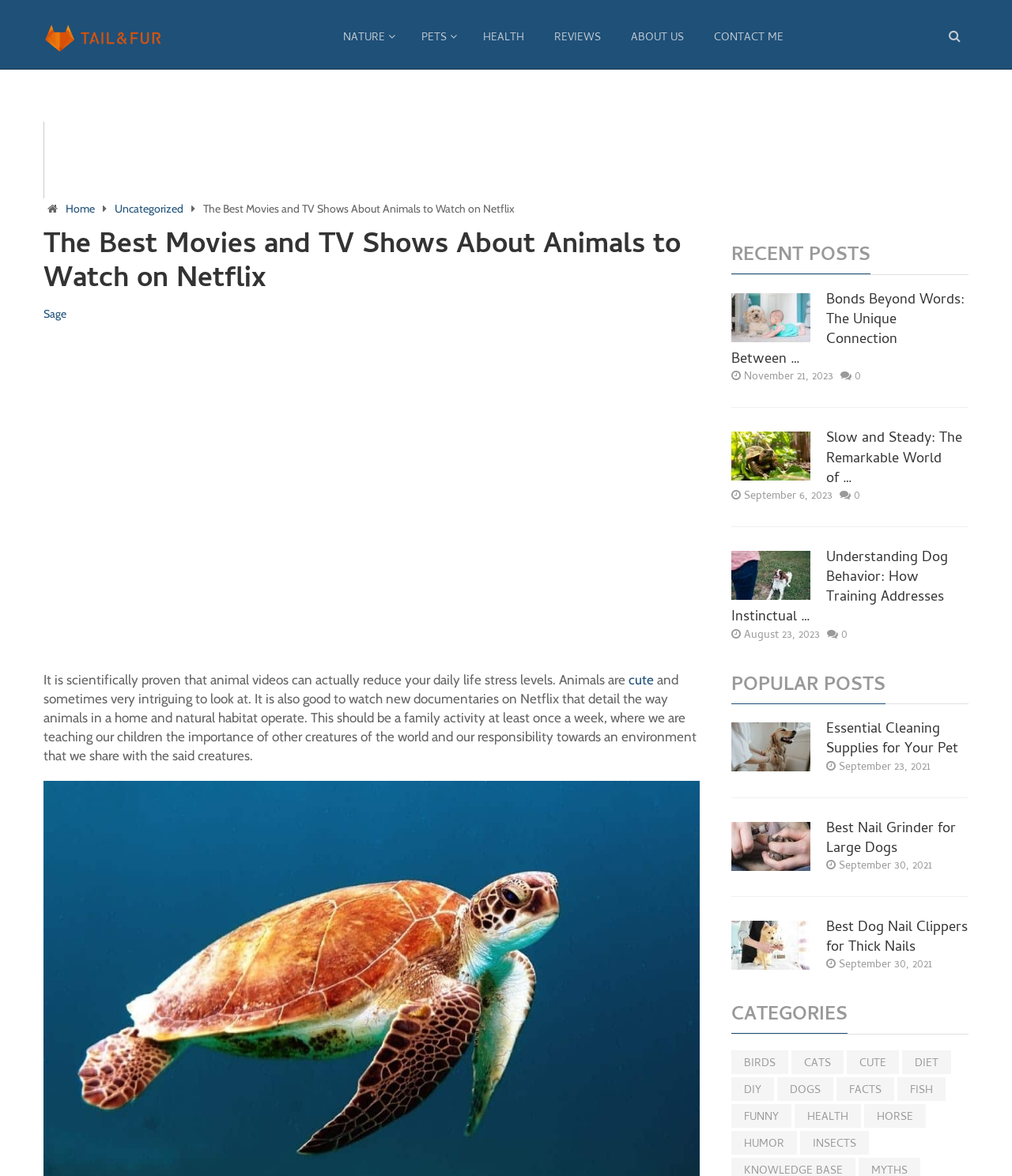Identify the bounding box coordinates of the specific part of the webpage to click to complete this instruction: "Read the 'The Best Movies and TV Shows About Animals to Watch on Netflix' heading".

[0.201, 0.171, 0.509, 0.183]